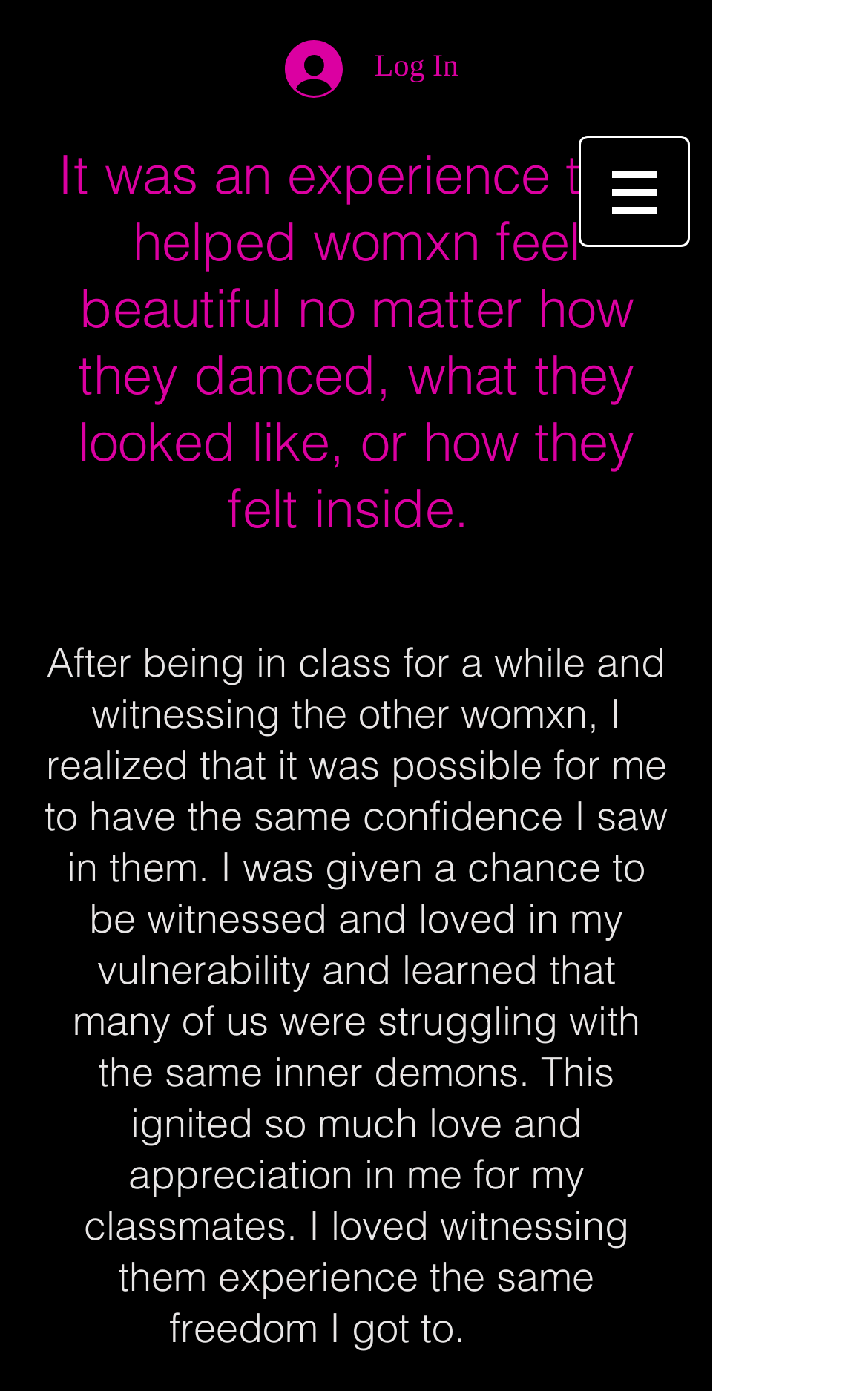Answer with a single word or phrase: 
What is the purpose of the Log In button?

To log in to the website